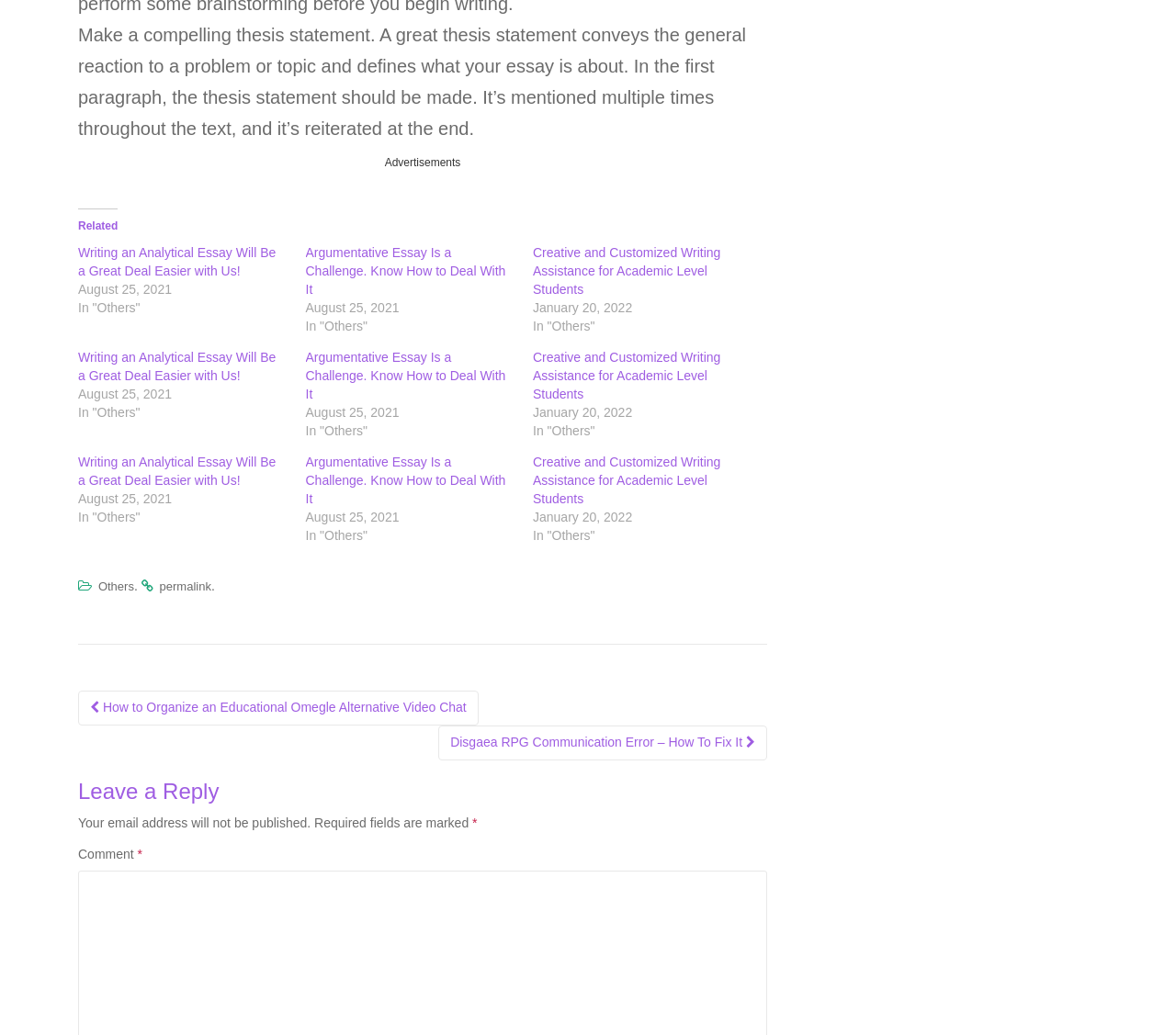What type of essay is being discussed?
Could you answer the question in a detailed manner, providing as much information as possible?

The webpage mentions 'Writing an Analytical Essay Will Be a Great Deal Easier with Us!' which suggests that the type of essay being discussed is an analytical essay.